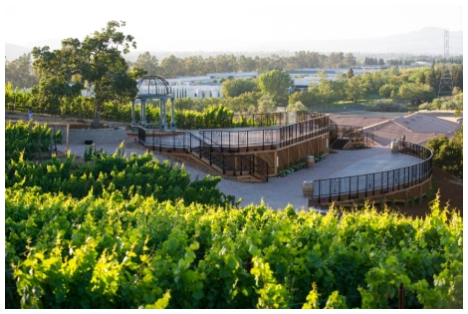What is the purpose of the gazebo structure?
Look at the image and answer with only one word or phrase.

Unknown